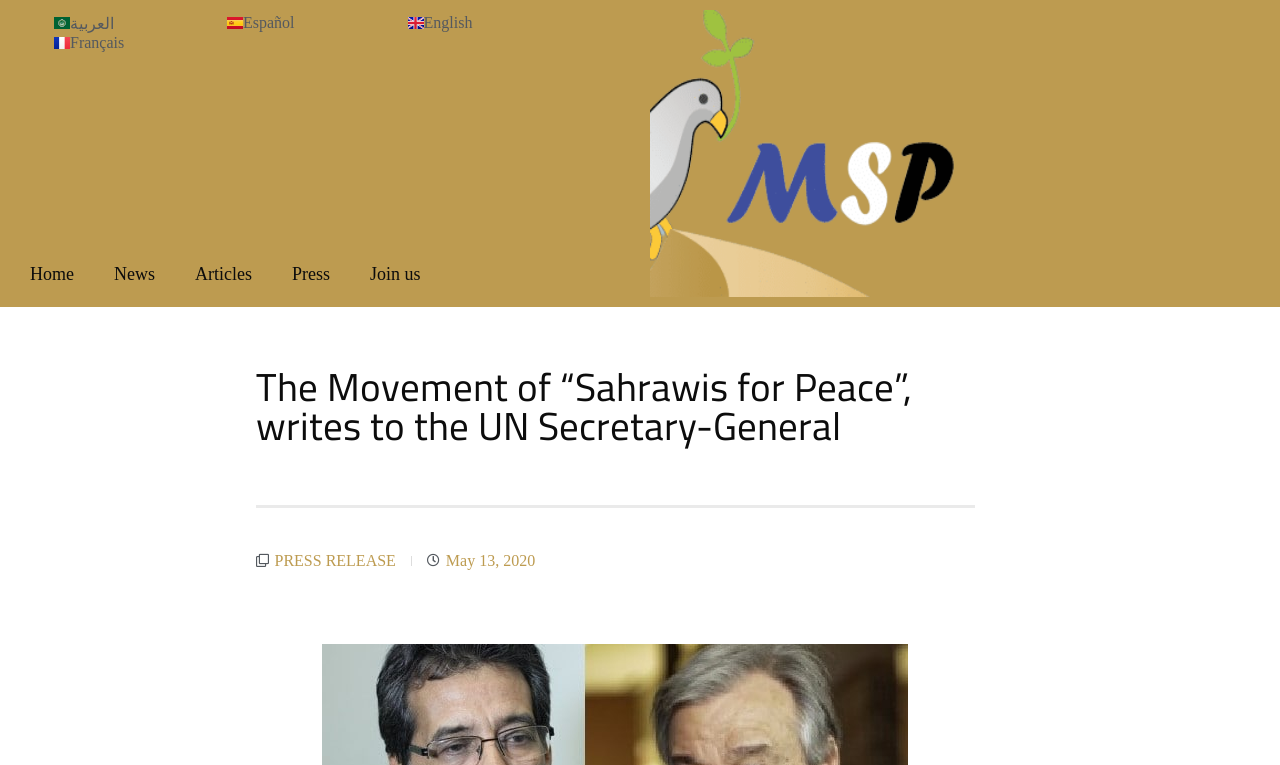Identify the bounding box coordinates for the element you need to click to achieve the following task: "View articles". Provide the bounding box coordinates as four float numbers between 0 and 1, in the form [left, top, right, bottom].

[0.137, 0.328, 0.212, 0.388]